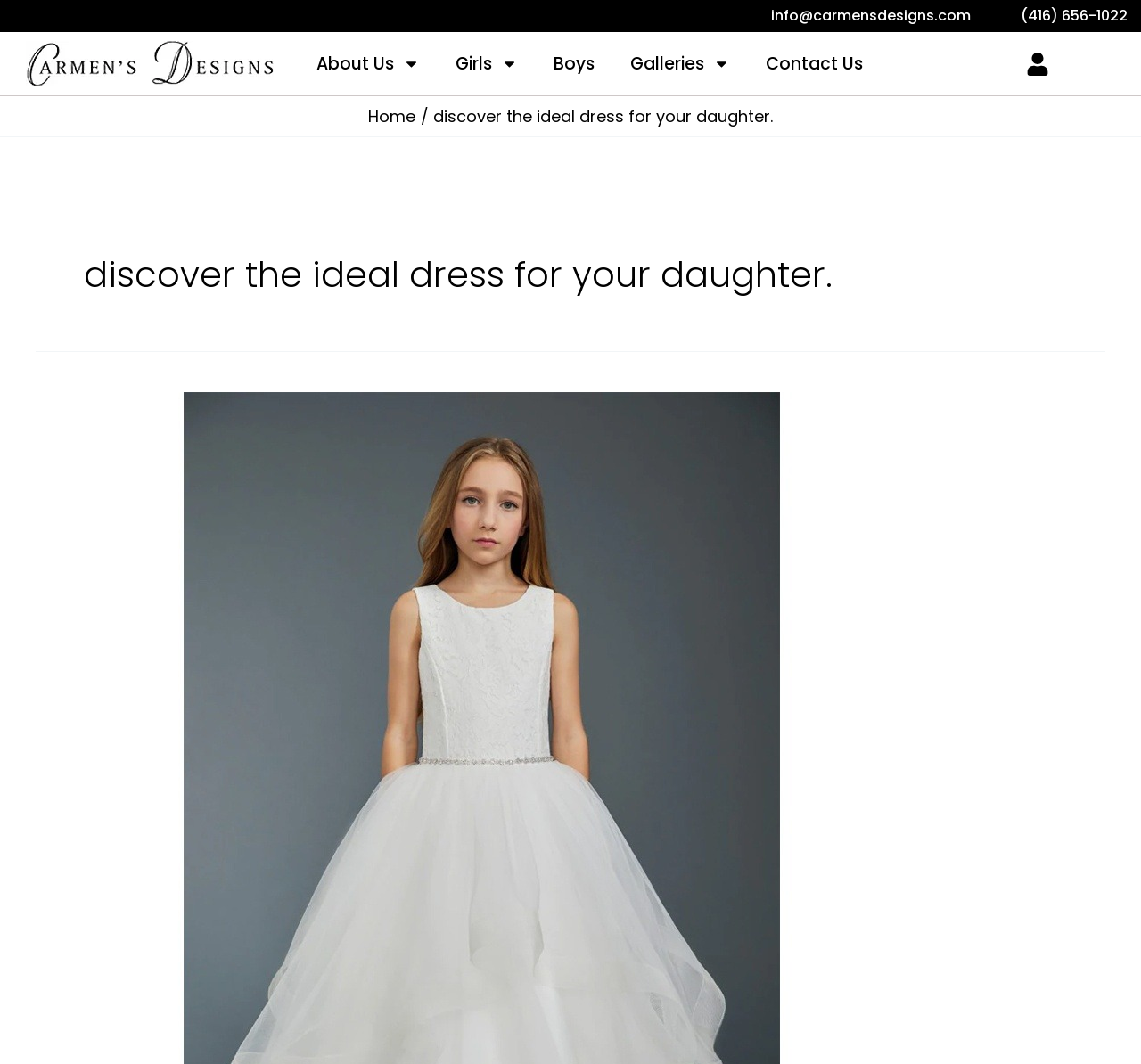Using the format (top-left x, top-left y, bottom-right x, bottom-right y), provide the bounding box coordinates for the described UI element. All values should be floating point numbers between 0 and 1: alt="Communion Dresses Barrie"

[0.031, 0.776, 0.812, 0.797]